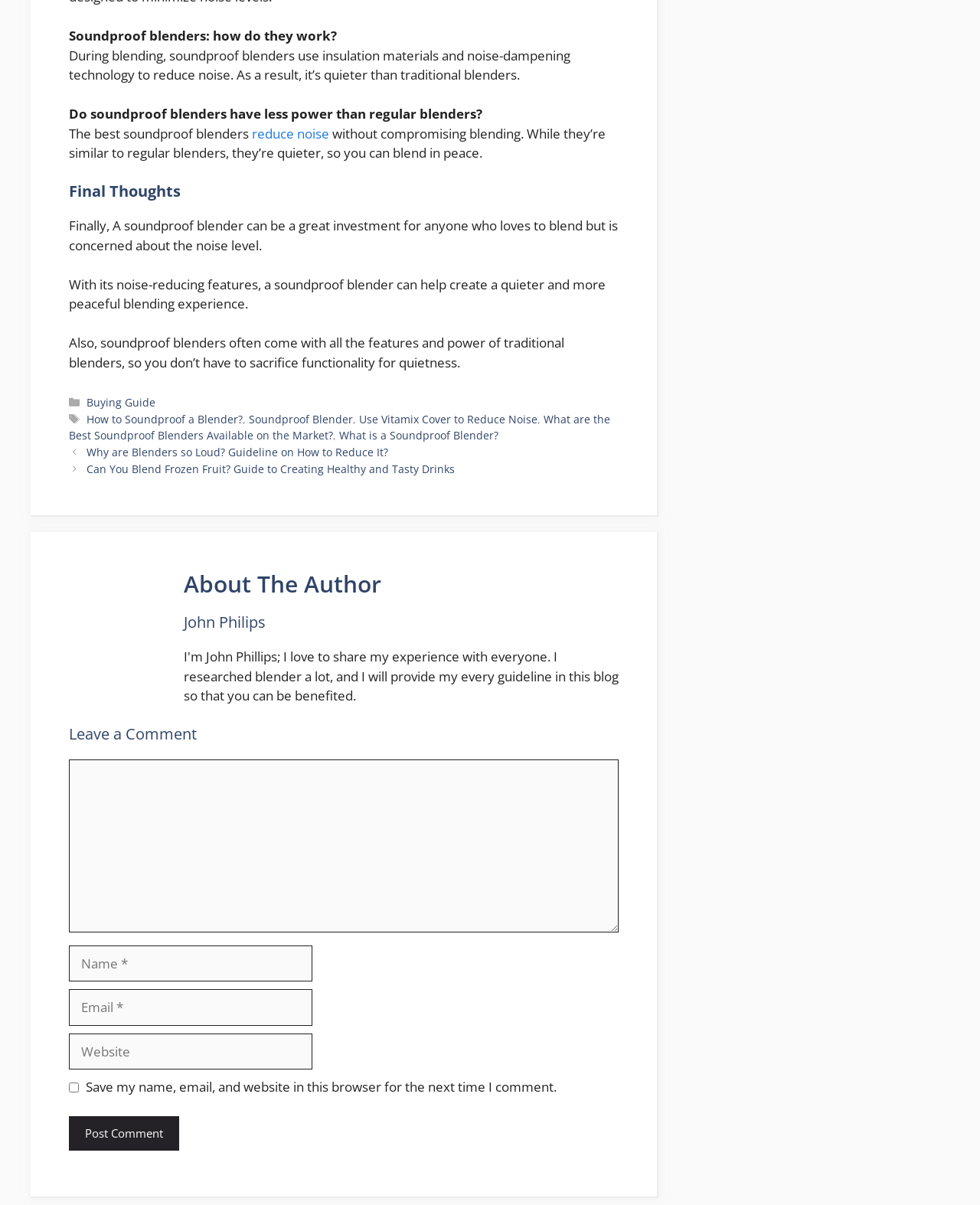Specify the bounding box coordinates of the element's area that should be clicked to execute the given instruction: "Click the 'reduce noise' link". The coordinates should be four float numbers between 0 and 1, i.e., [left, top, right, bottom].

[0.257, 0.103, 0.336, 0.118]